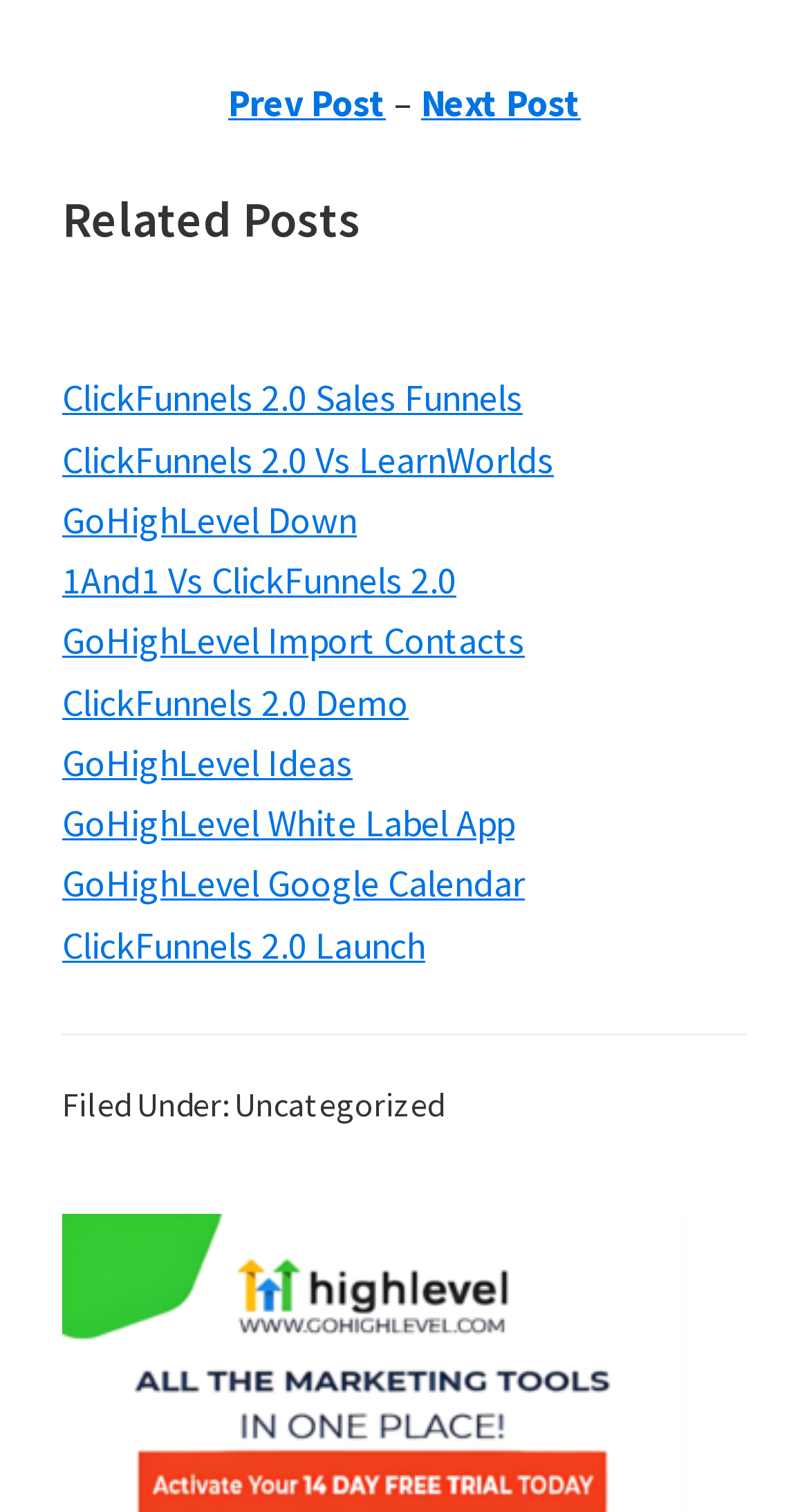How many related posts are listed?
Answer briefly with a single word or phrase based on the image.

9